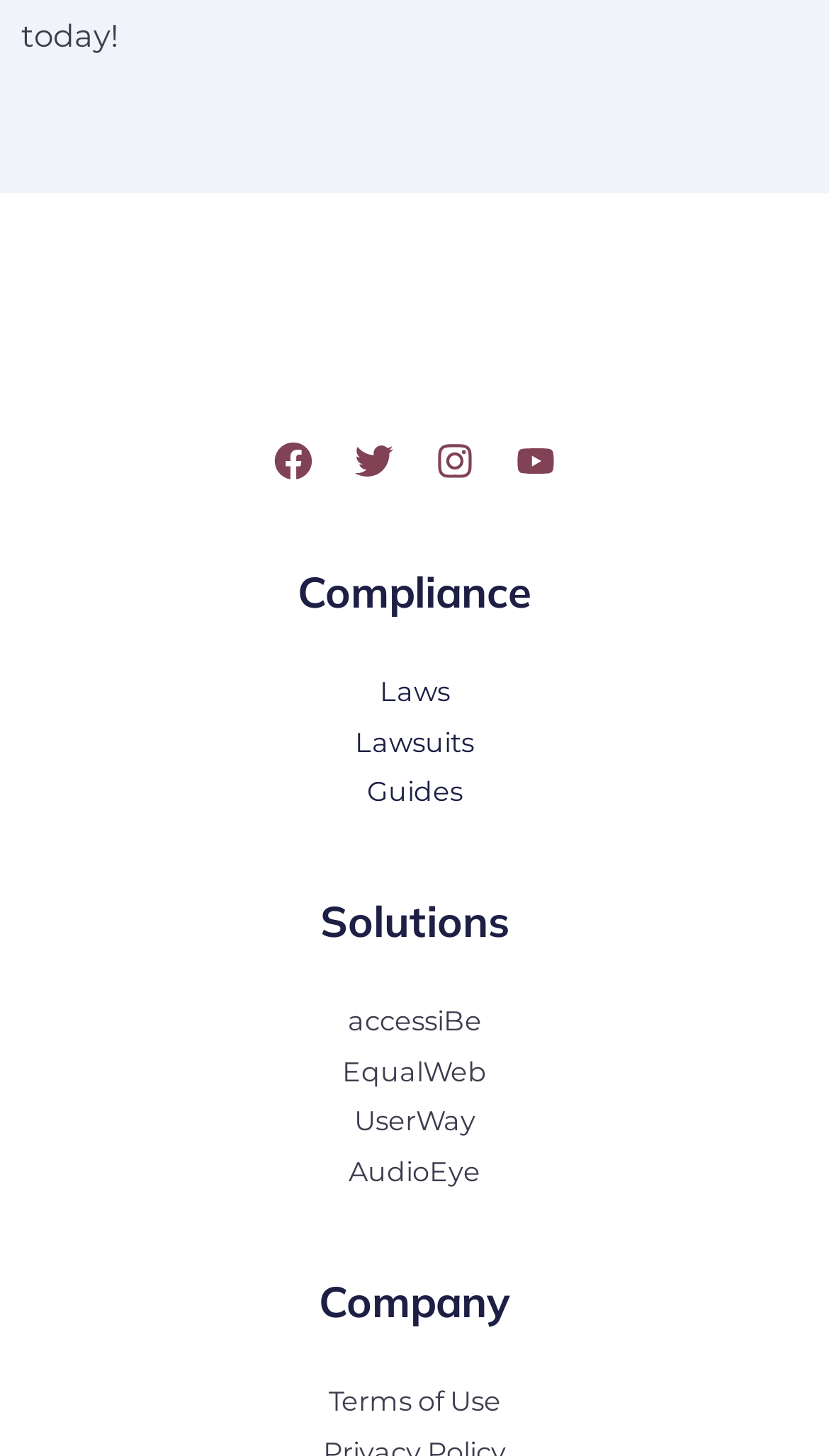How many solution providers are listed?
Refer to the image and provide a detailed answer to the question.

I went to the Solutions section in the footer, where I found a navigation menu with four links: accessiBe, EqualWeb, UserWay, and AudioEye. Therefore, there are four solution providers listed.